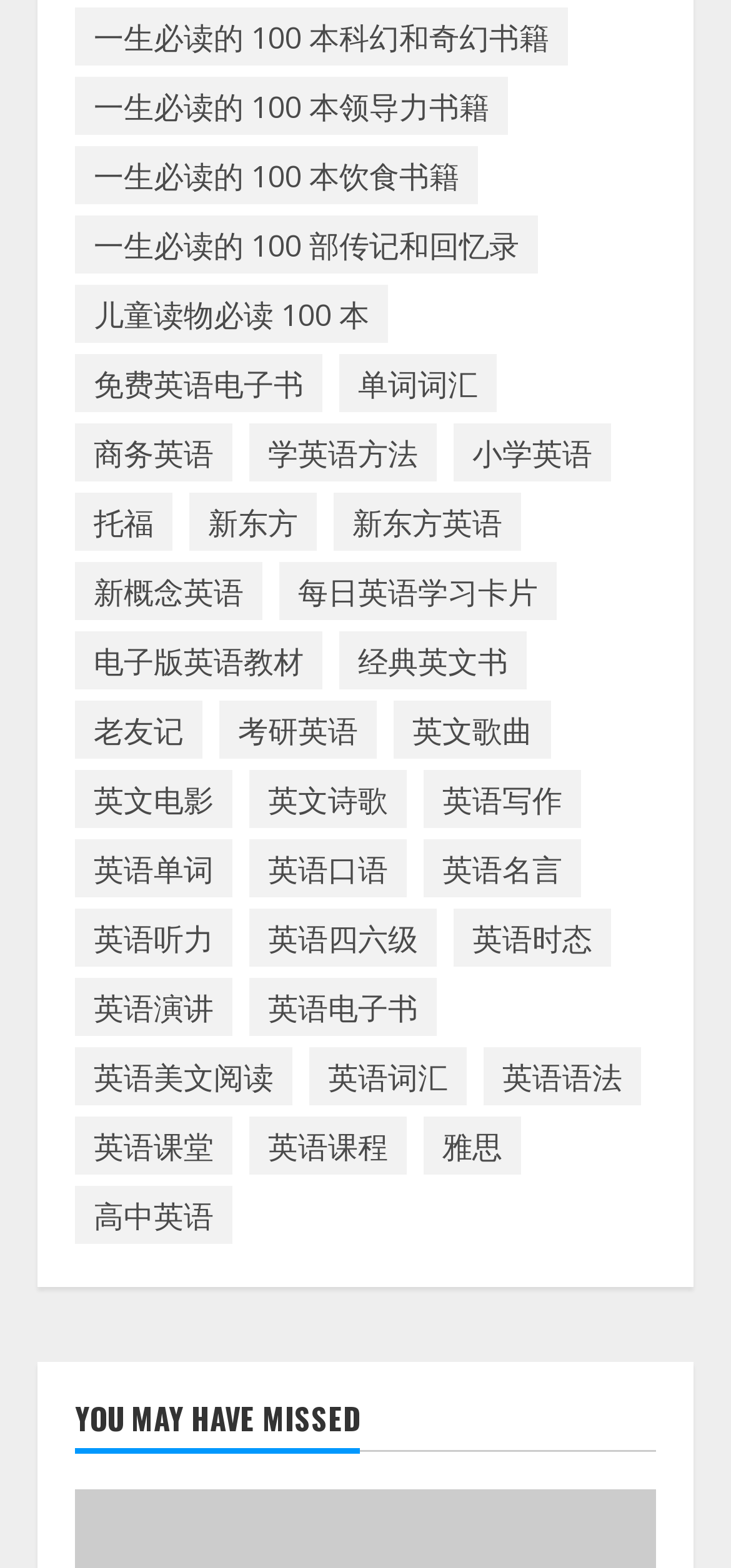What is the position of the 'YOU MAY HAVE MISSED' heading?
With the help of the image, please provide a detailed response to the question.

I analyzed the bounding box coordinates of the 'YOU MAY HAVE MISSED' heading and found that its y1 and y2 values are 0.893 and 0.926, respectively, which indicates that it is located at the bottom of the webpage.